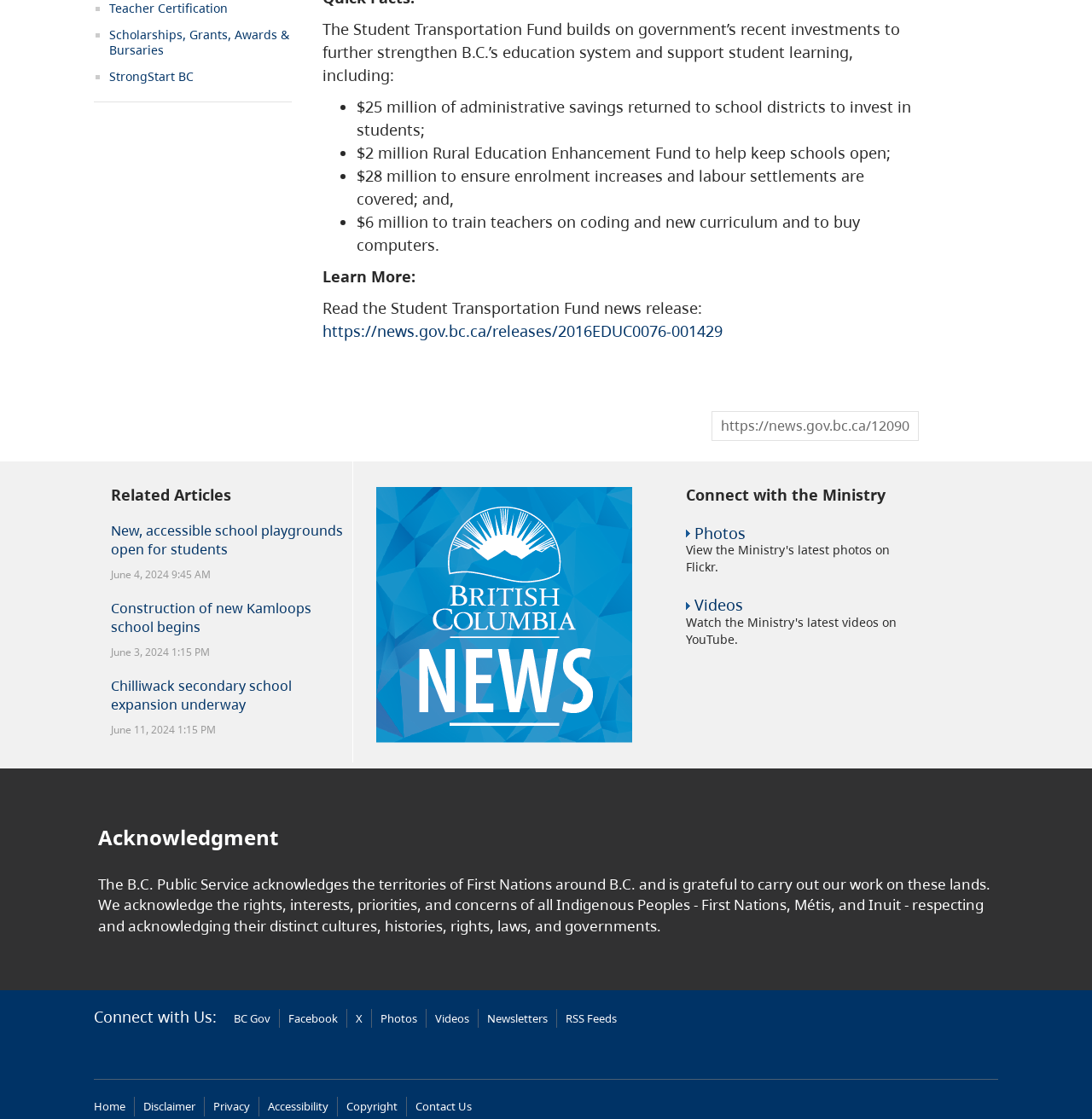What is the purpose of the Rural Education Enhancement Fund?
Please provide a comprehensive answer based on the details in the screenshot.

The Rural Education Enhancement Fund is mentioned as a $2 million fund to help keep schools open, as part of the Student Transportation Fund's initiatives to support student learning.